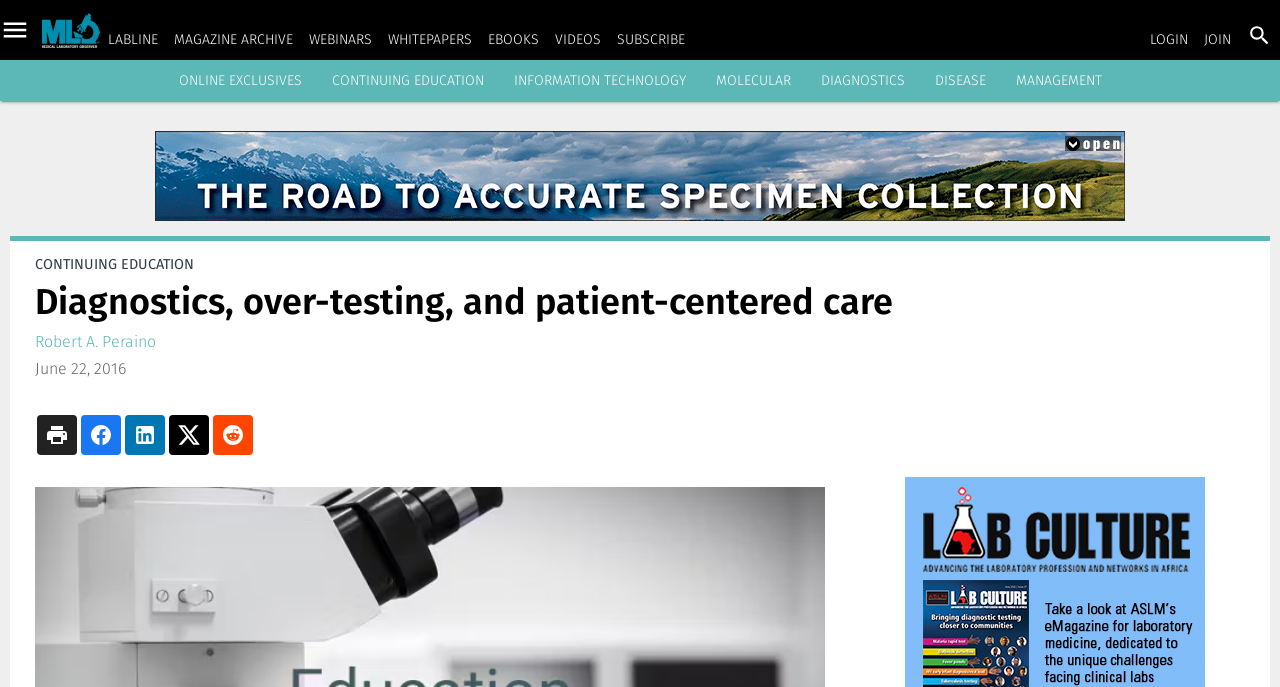Find the bounding box coordinates of the element to click in order to complete this instruction: "go to Medical Laboratory Observer". The bounding box coordinates must be four float numbers between 0 and 1, denoted as [left, top, right, bottom].

[0.033, 0.0, 0.078, 0.087]